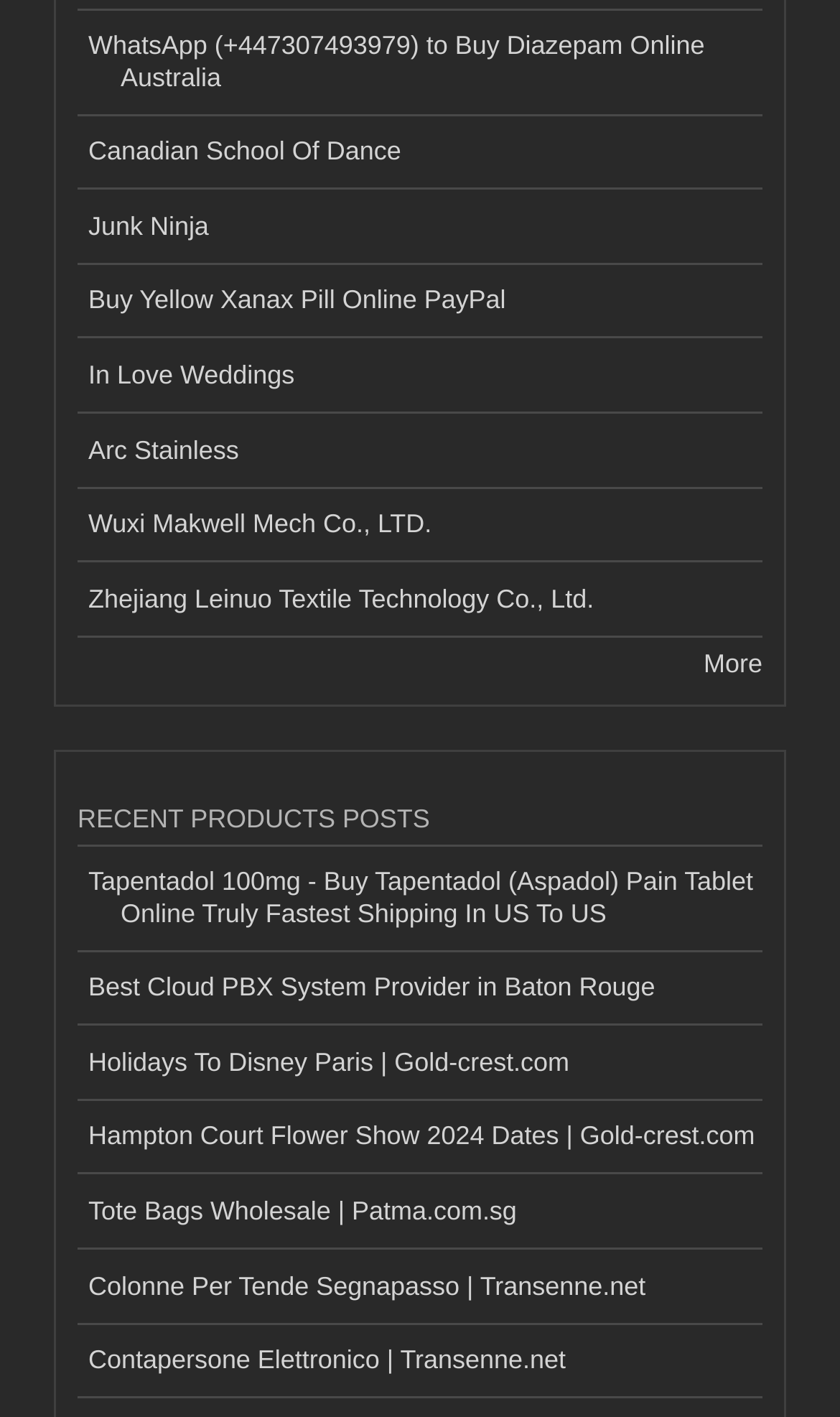Respond with a single word or phrase to the following question:
How many links are related to companies?

4